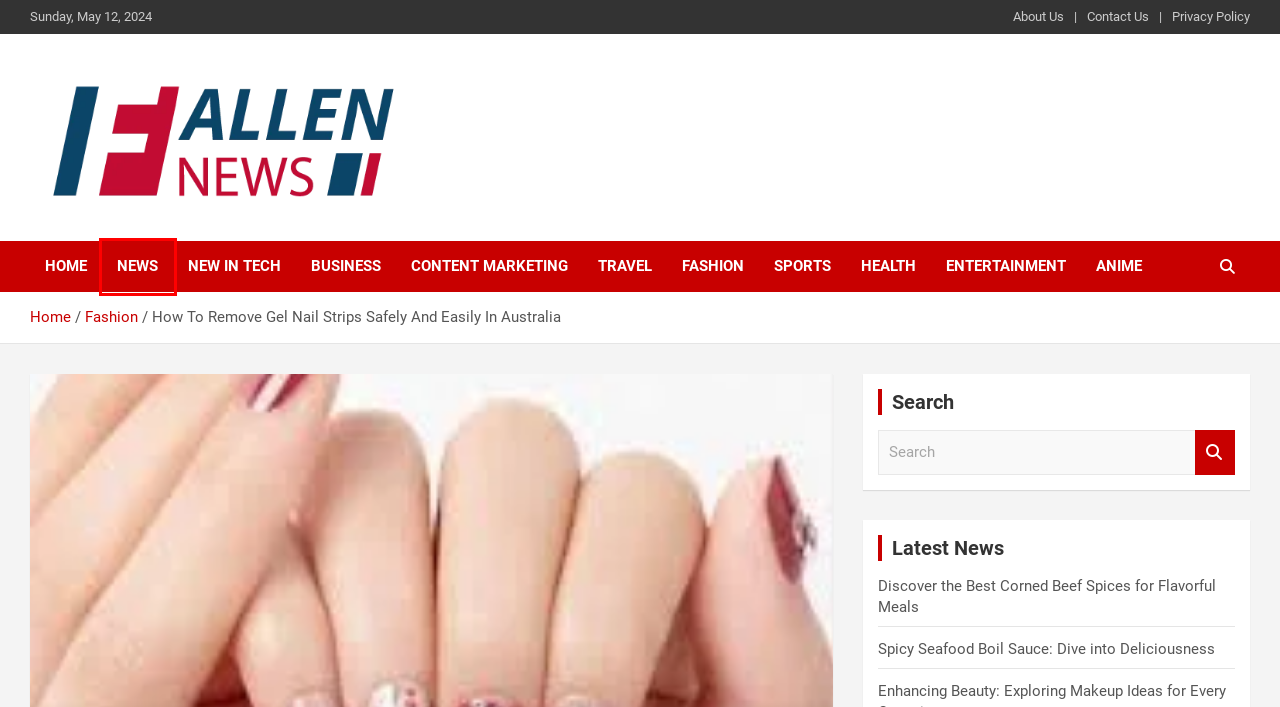Take a look at the provided webpage screenshot featuring a red bounding box around an element. Select the most appropriate webpage description for the page that loads after clicking on the element inside the red bounding box. Here are the candidates:
A. News - Fallen News
B. About Us - Fallen News
C. Travel - Fallen News
D. Health - Fallen News
E. Entertainment - Fallen News
F. Fallen News - Read the World Today
G. Privacy Policy - Fallen News
H. New in Tech - Fallen News

A